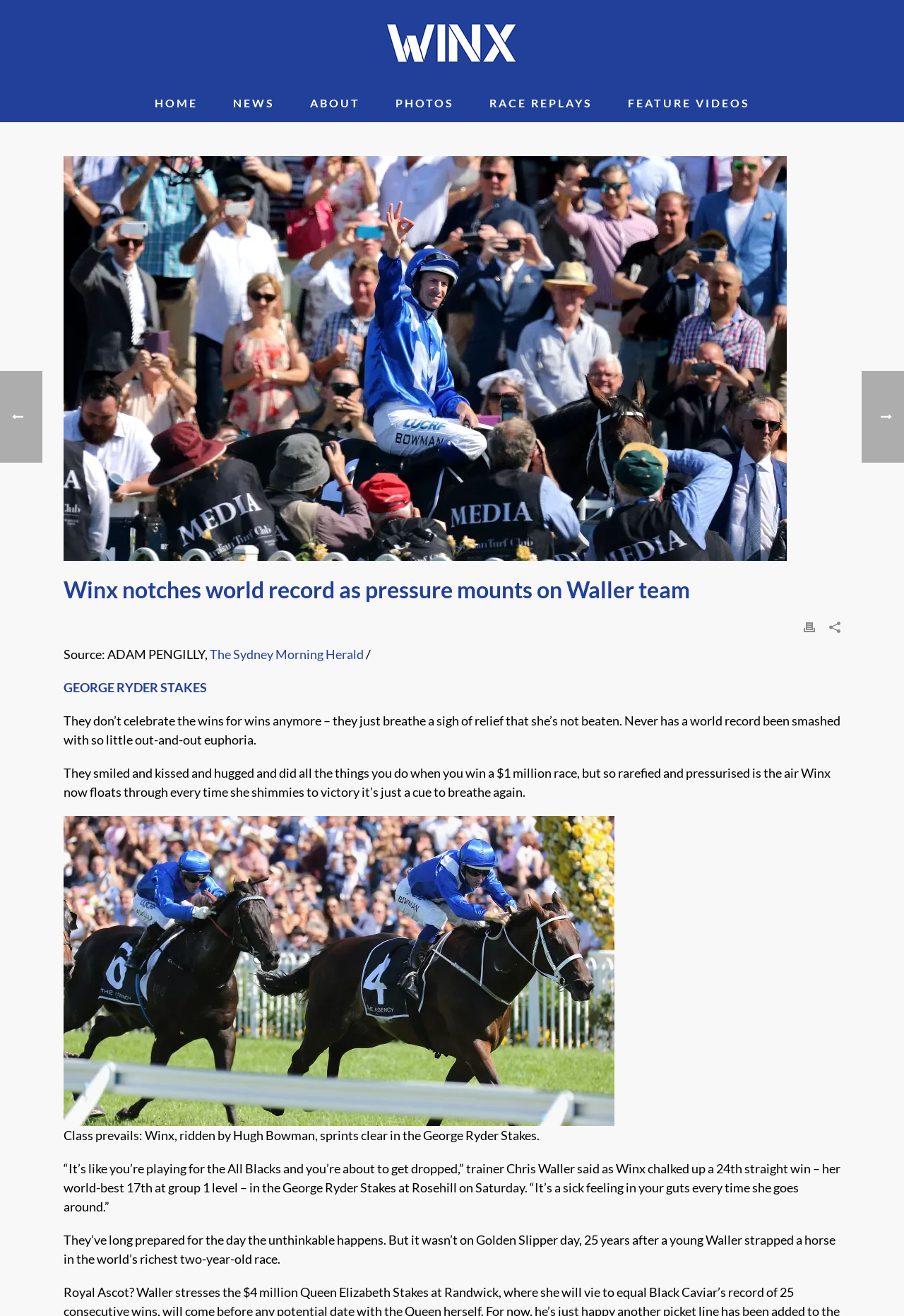Who is the trainer of Winx?
Using the picture, provide a one-word or short phrase answer.

Chris Waller